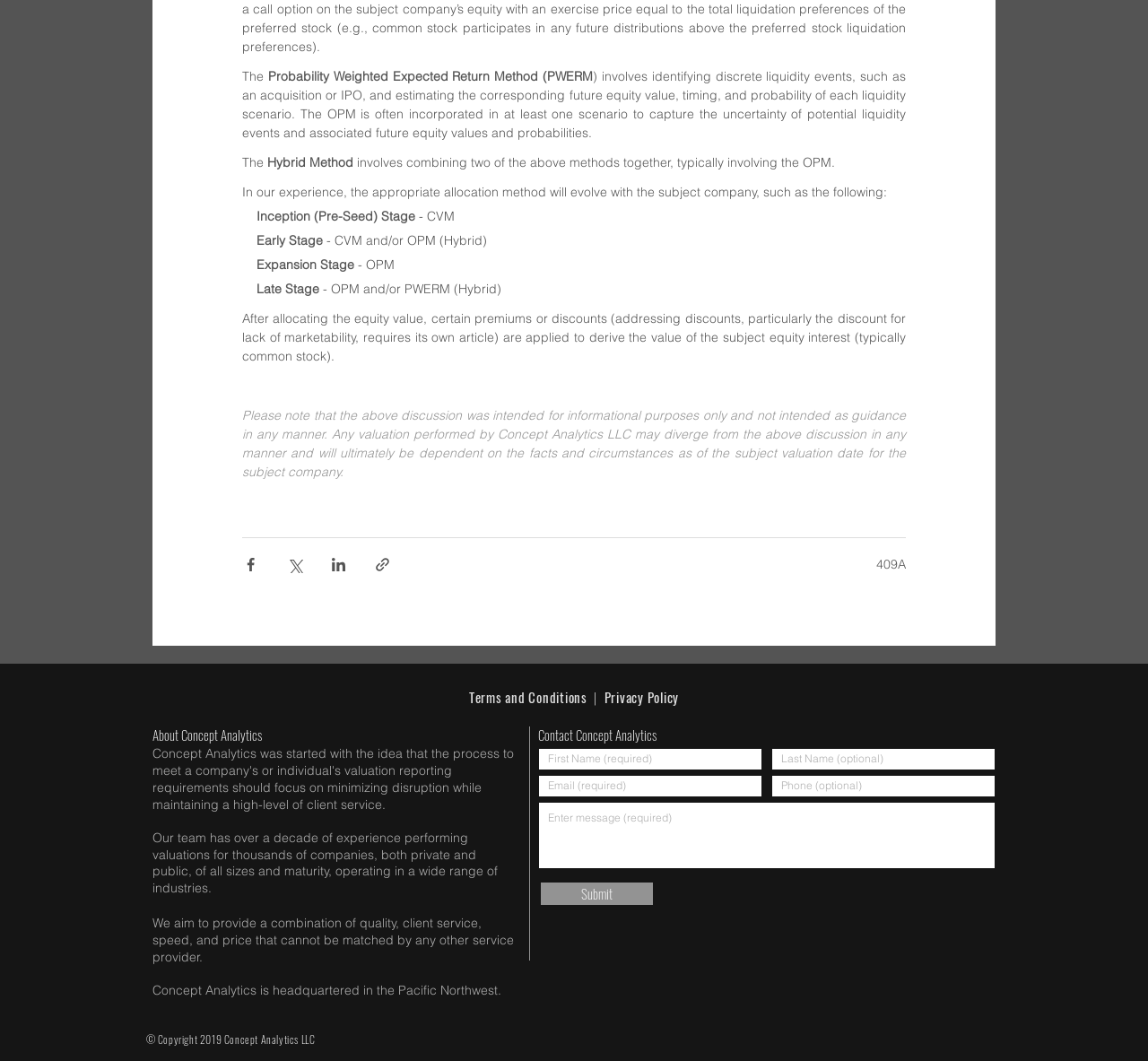Locate the bounding box coordinates of the area that needs to be clicked to fulfill the following instruction: "Submit". The coordinates should be in the format of four float numbers between 0 and 1, namely [left, top, right, bottom].

[0.471, 0.832, 0.569, 0.853]